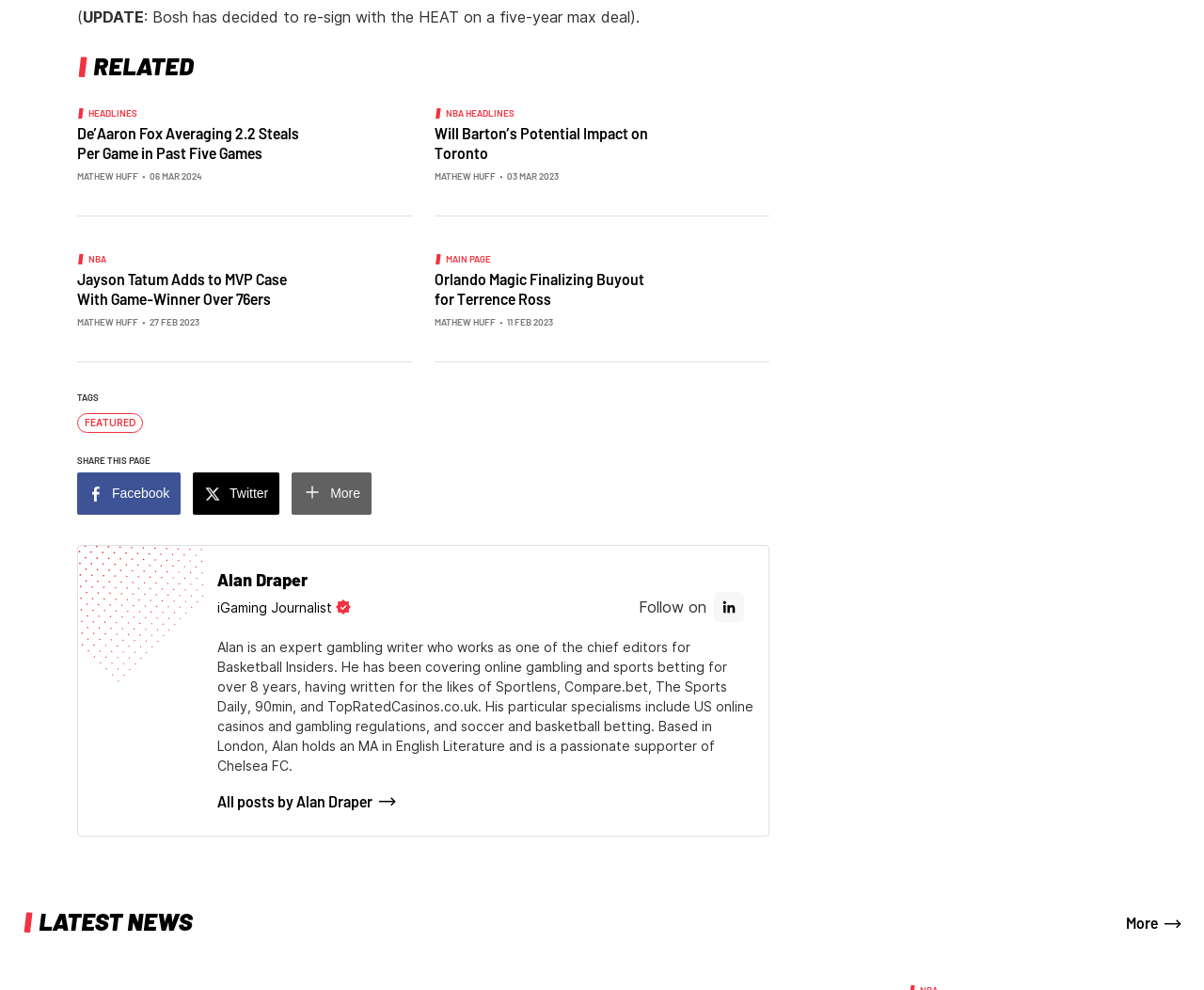Provide a brief response using a word or short phrase to this question:
What is the date of the article about Terrence Ross?

11 FEB 2023